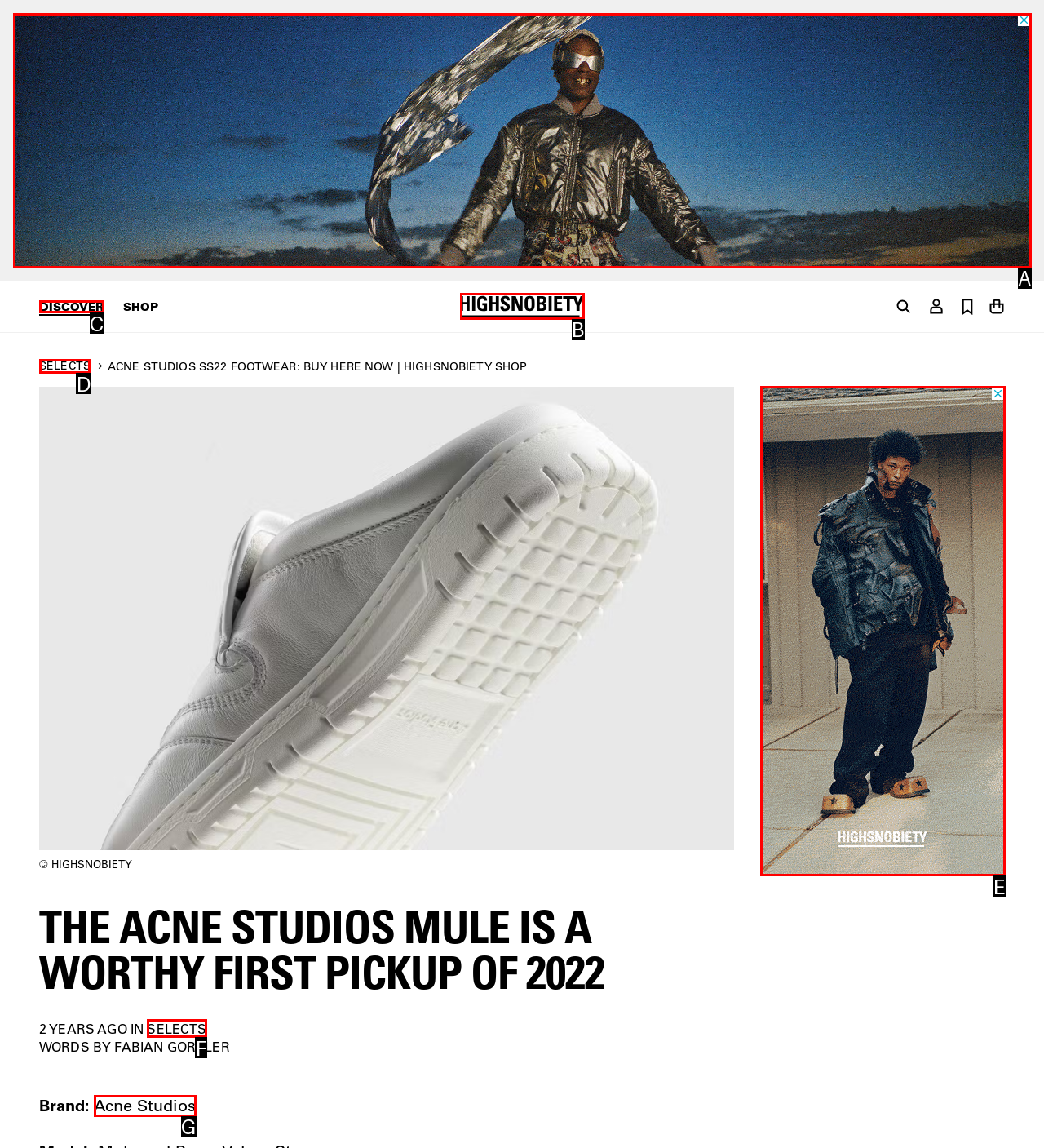Identify which HTML element matches the description: Discover. Answer with the correct option's letter.

C